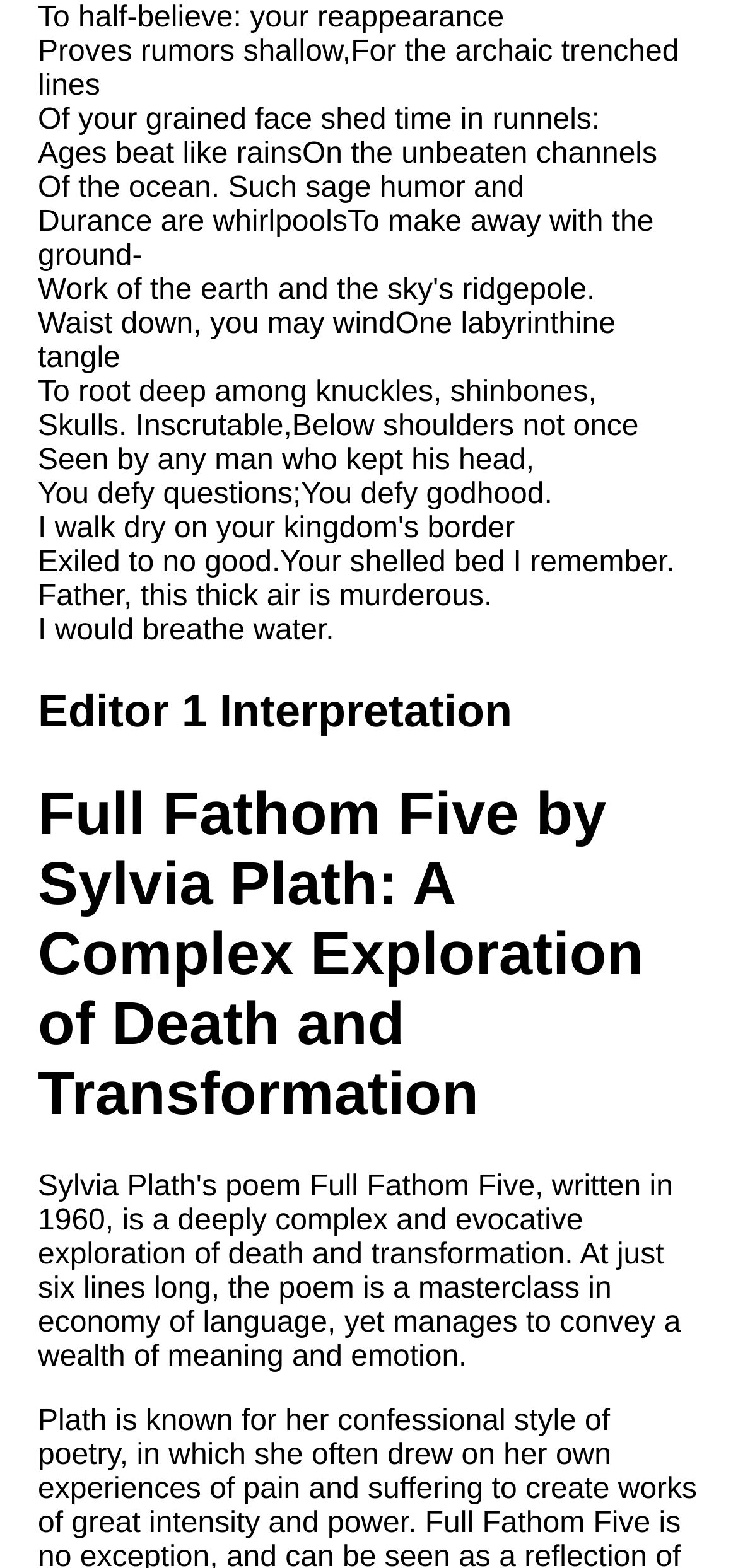Find the bounding box coordinates for the element described here: "CONNECT".

None